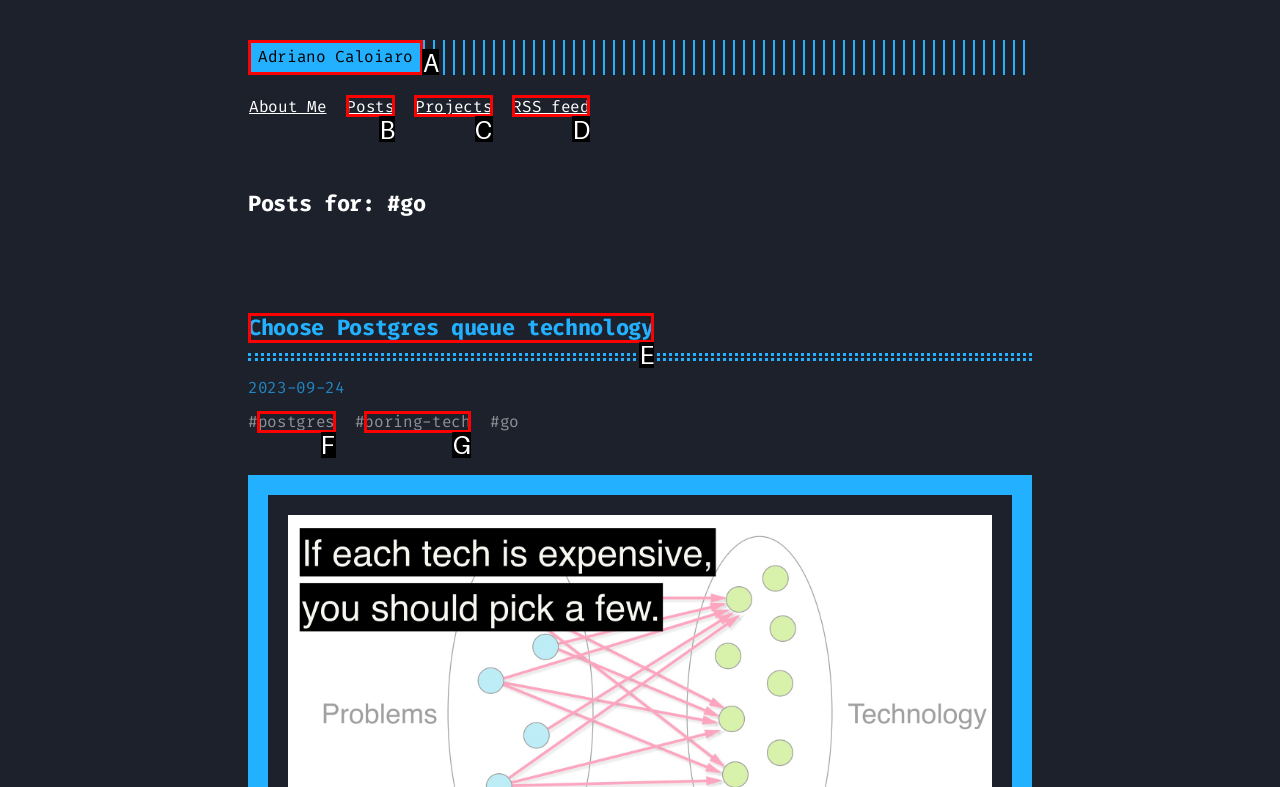Pick the HTML element that corresponds to the description: Choose Postgres queue technology
Answer with the letter of the correct option from the given choices directly.

E